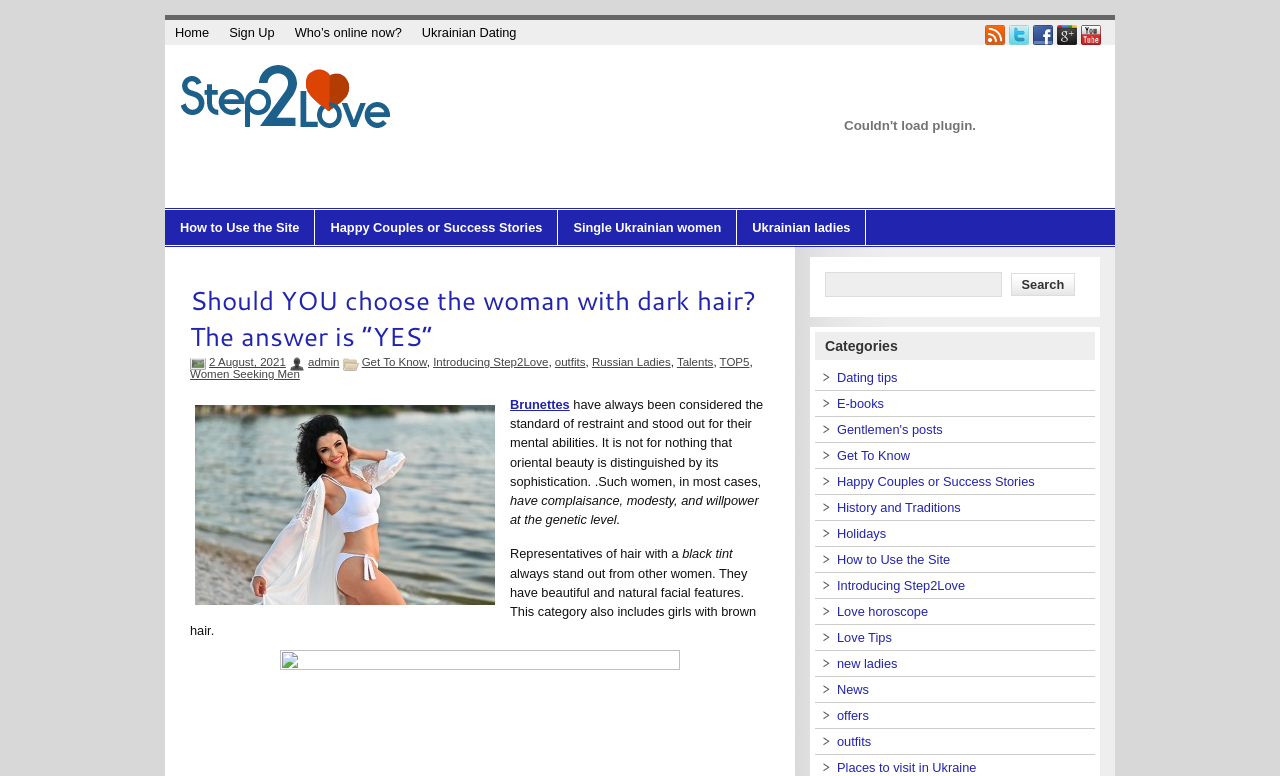Describe the webpage meticulously, covering all significant aspects.

This webpage is a blog post from Step2Love, a Ukrainian dating website. At the top, there are several links to navigate to different sections of the website, including "Home", "Sign Up", "Who's online now?", and "Ukrainian Dating". To the right of these links, there are social media icons for RSS, Twitter, Facebook, GooglePlus, and YouTube.

Below these links, there is a logo for Step2Love, accompanied by an image of the logo. On the right side of the page, there is a plugin object, which is currently disabled.

The main content of the page is a blog post titled "Should YOU choose the woman with dark hair? The answer is “YES”". Below the title, there are links to related articles, including "How to Use the Site", "Happy Couples or Success Stories", "Single Ukrainian women", and "Ukrainian ladies".

The blog post itself discusses the characteristics of women with dark hair, citing their mental abilities, sophistication, and natural beauty. The text is divided into several paragraphs, with links to other articles and categories scattered throughout.

On the right side of the page, there is a search bar with a textbox and a "Search" button. Below the search bar, there is a list of categories, including "Dating tips", "E-books", "Gentlemen's posts", and many others. Each category is marked with a list marker and has a link to related content.

At the bottom of the page, there is an image with a caption that appears to be related to the blog post. Overall, the webpage has a clean and organized layout, with a focus on providing information and resources for users of the Step2Love dating website.